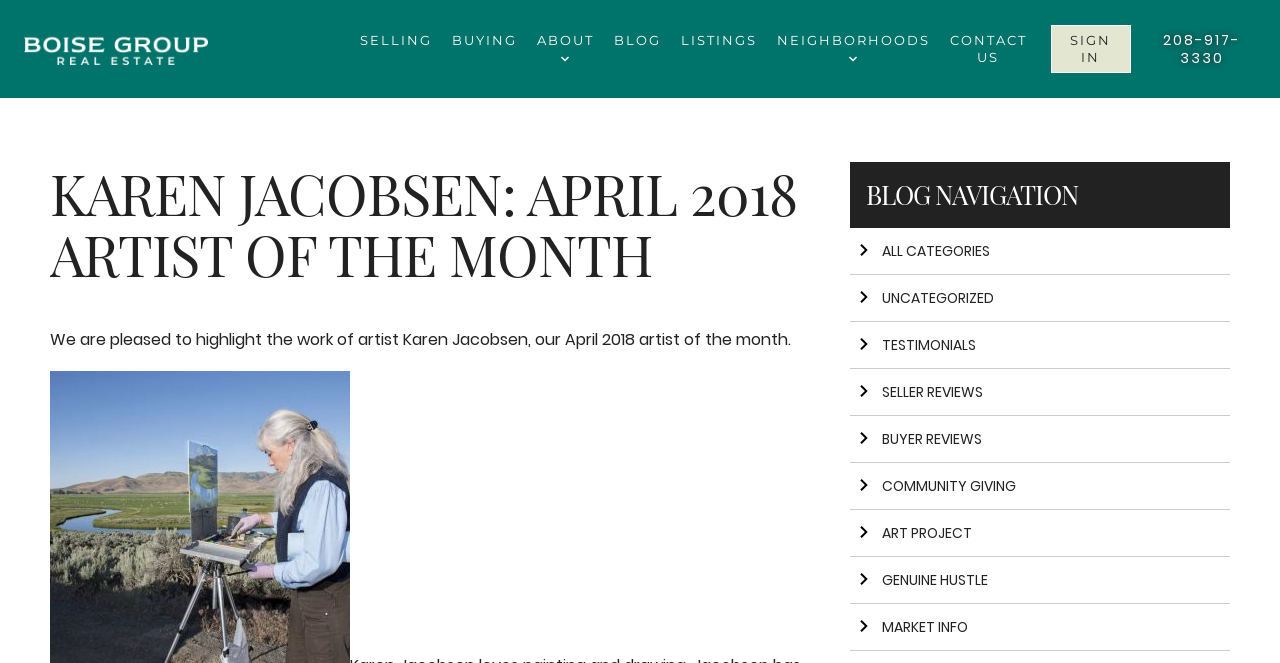Extract the main heading from the webpage content.

KAREN JACOBSEN: APRIL 2018 ARTIST OF THE MONTH